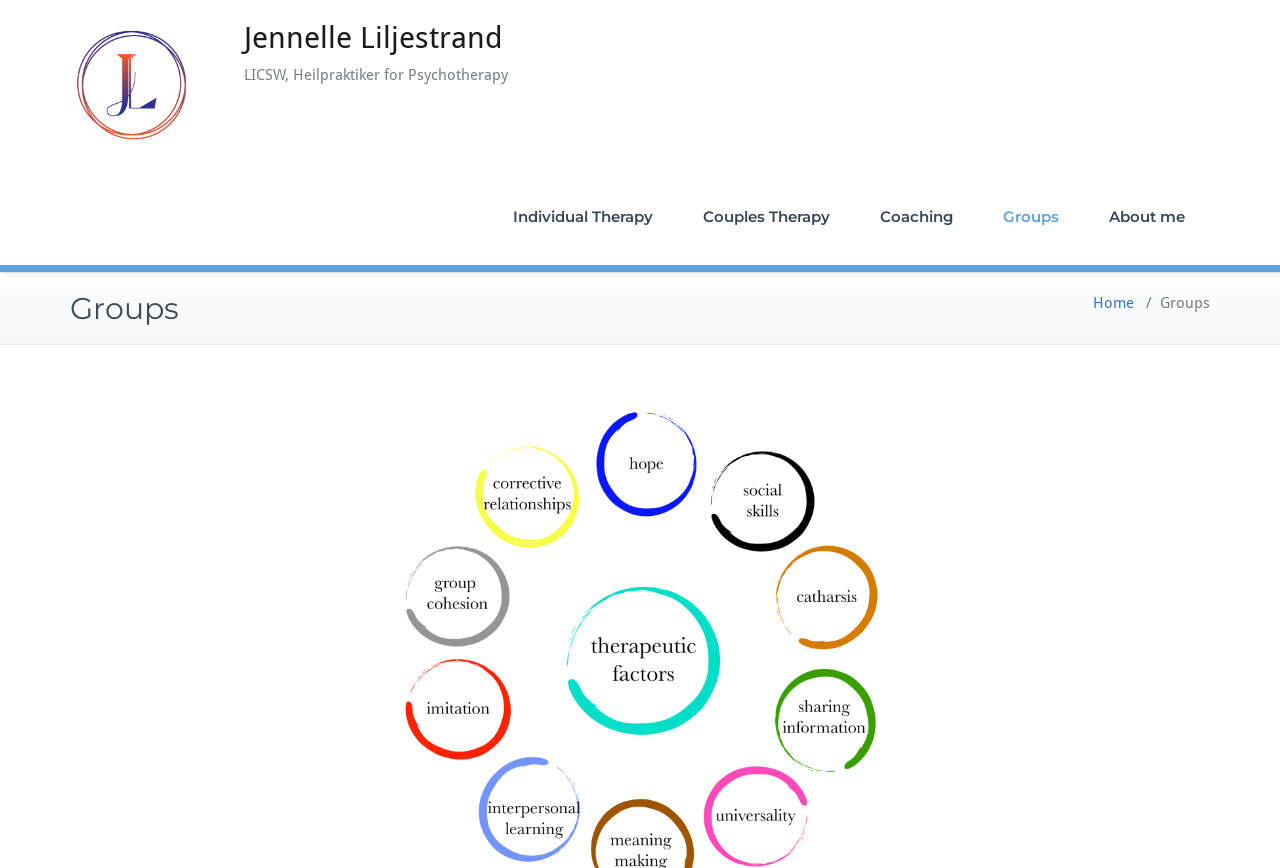Give a complete and precise description of the webpage's appearance.

The webpage is about Jennelle Liljestrand, a LICSW and Heilpraktiker for Psychotherapy. At the top left corner, there is a link to skip to the content. Next to it, on the top left, is a link and an image, both with the name "Jennelle Liljestrand". Below this, there is a heading with the same name, followed by a link and a text describing her profession.

On the same horizontal level, there are four links: "Individual Therapy", "Couples Therapy", "Coaching", and "Groups", which are positioned from left to right. These links are located in the middle of the page.

Below these links, there is a heading "Groups" on the left side, and a link "Home" on the right side, with a separator in between. The overall layout is organized, with clear headings and concise text.